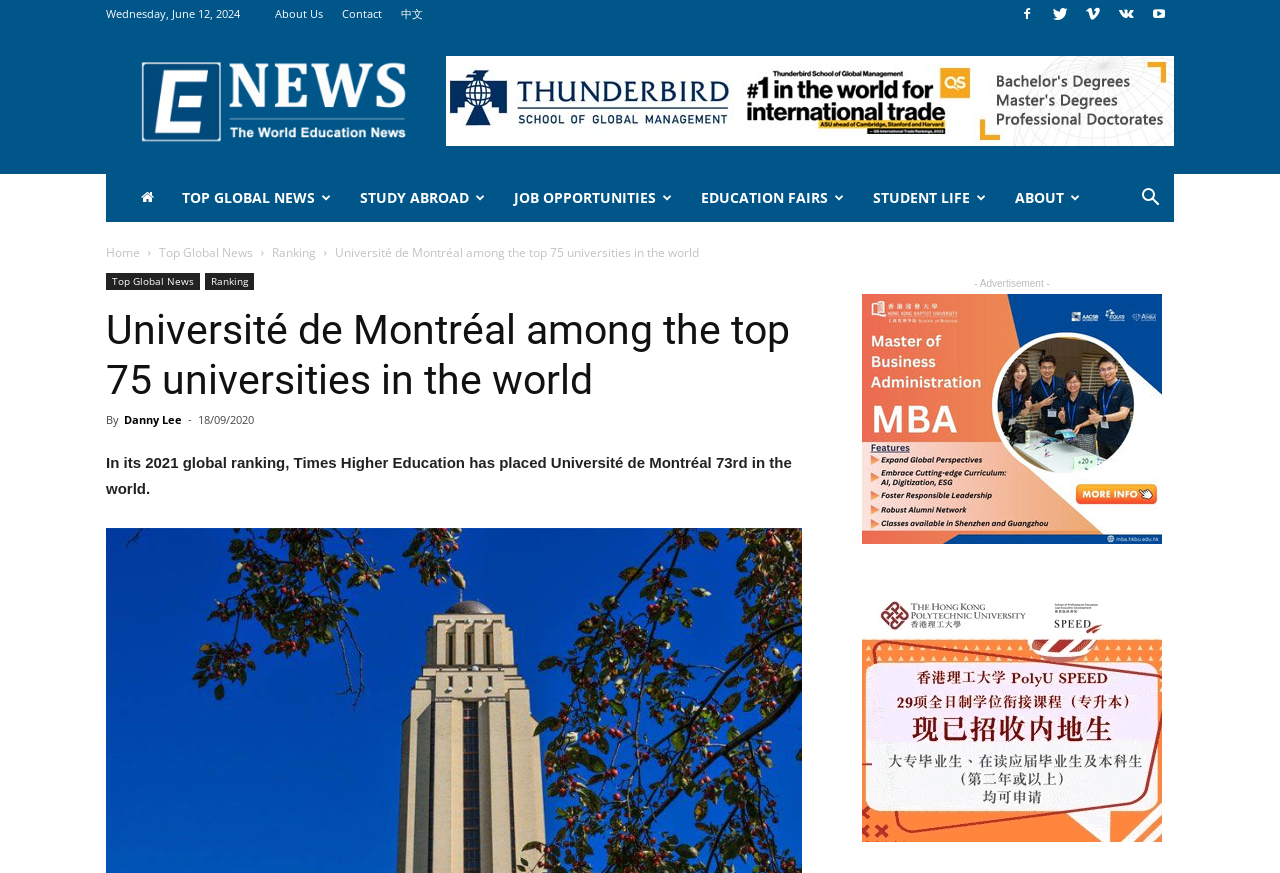What is the organization that ranked Université de Montréal?
From the details in the image, provide a complete and detailed answer to the question.

The organization is mentioned in the text 'In its 2021 global ranking, Times Higher Education has placed Université de Montréal 73rd in the world.'